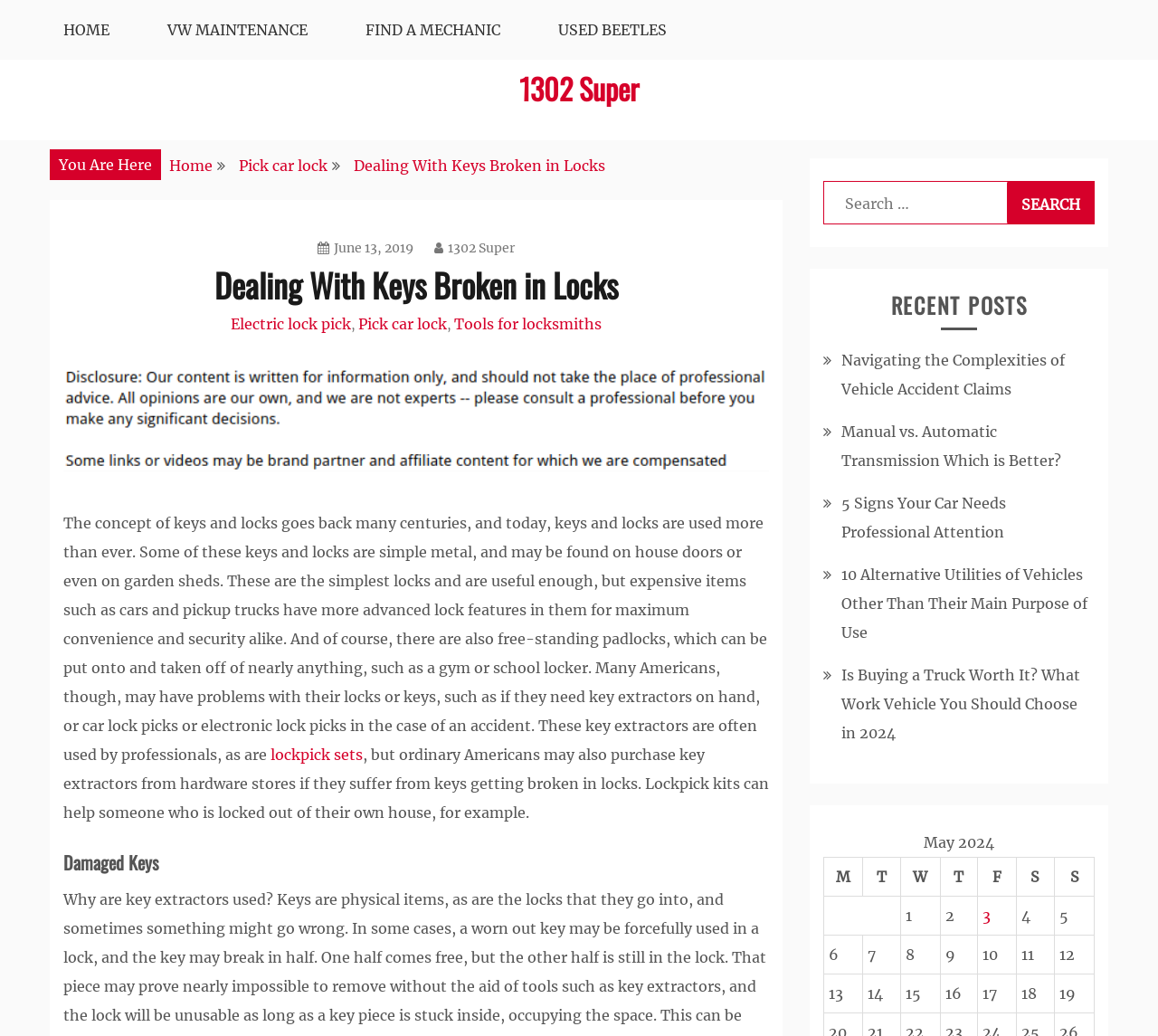Could you locate the bounding box coordinates for the section that should be clicked to accomplish this task: "Click on the 'HOME' link".

[0.031, 0.0, 0.118, 0.058]